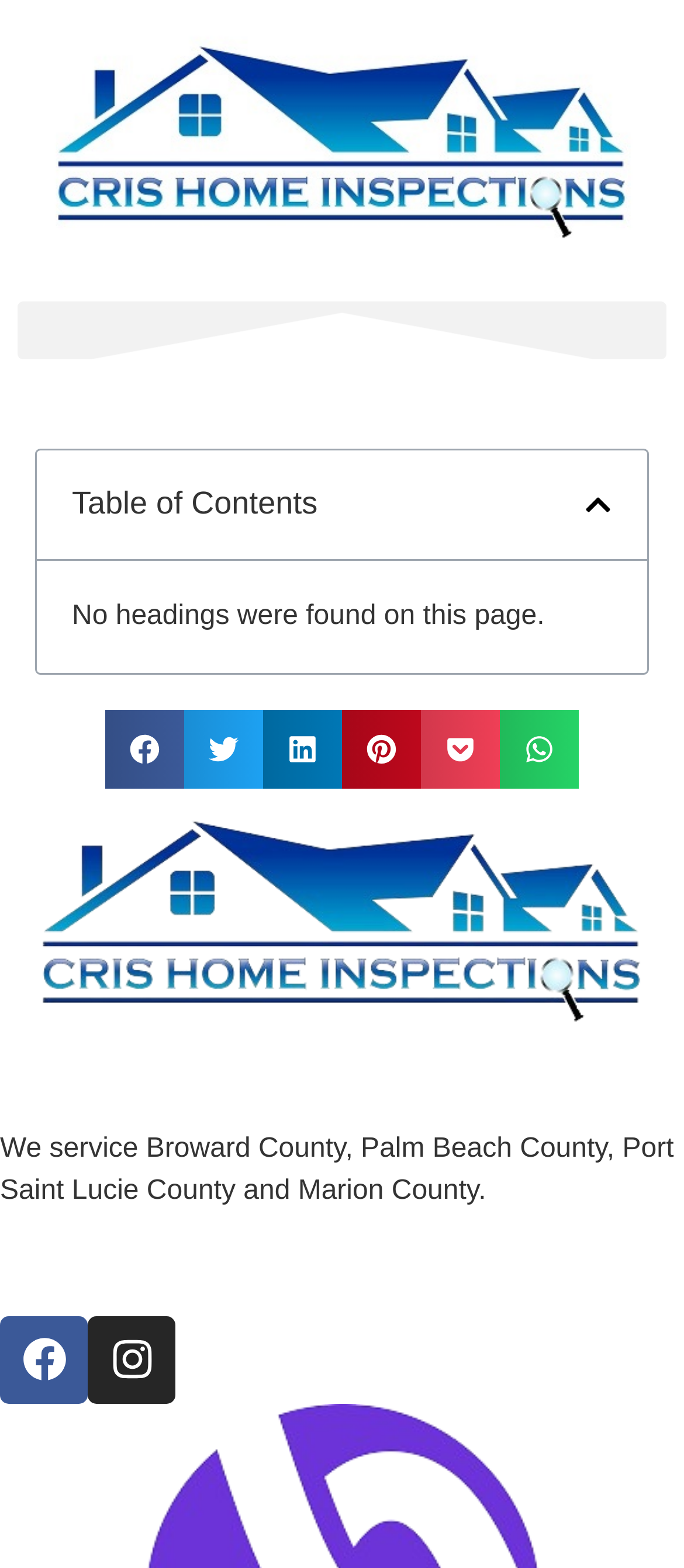What is the purpose of the button 'Menu Toggle'?
Look at the screenshot and give a one-word or phrase answer.

To toggle menu